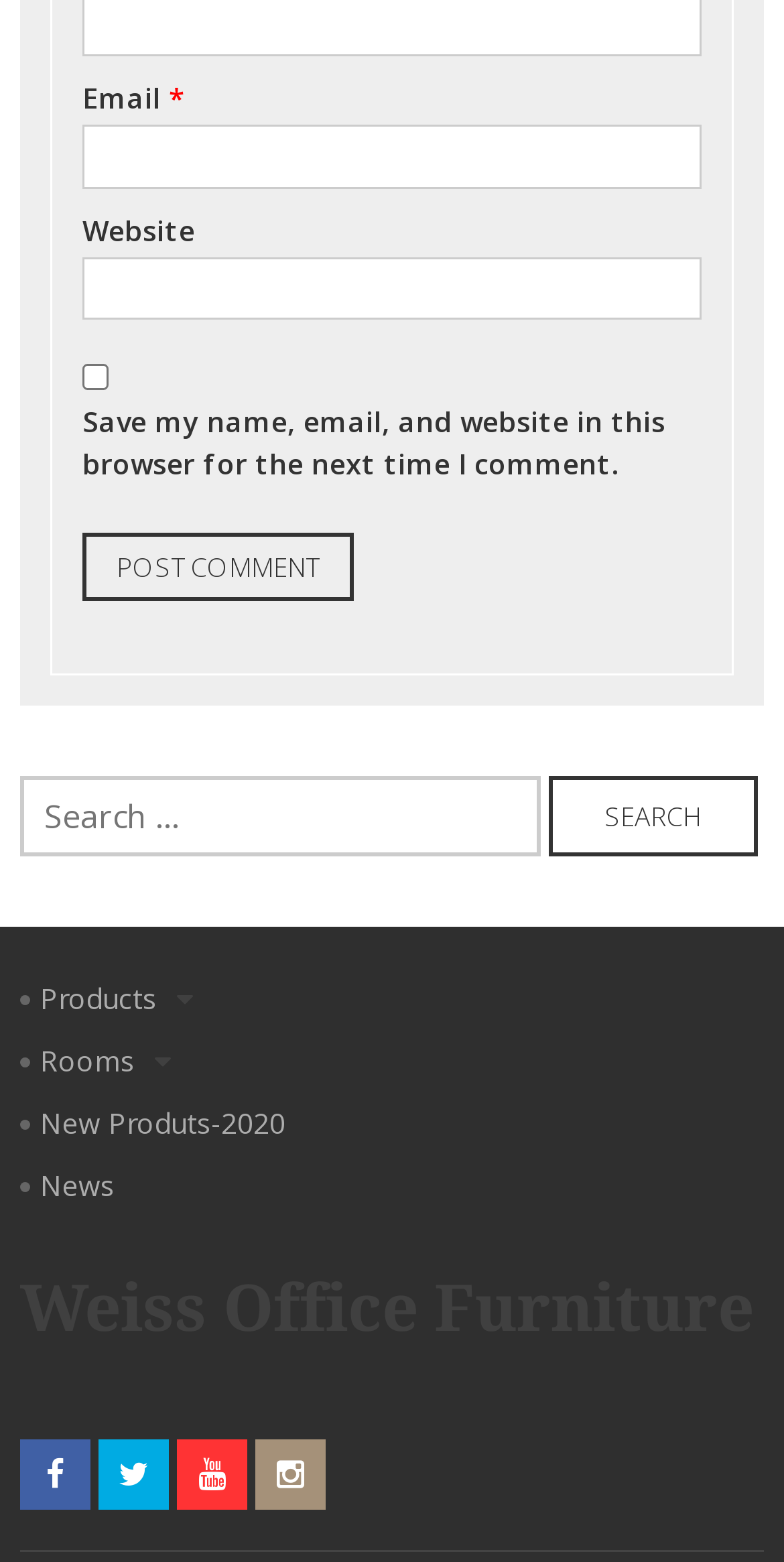Please identify the bounding box coordinates of the clickable area that will allow you to execute the instruction: "Visit the Products page".

[0.026, 0.619, 0.226, 0.659]